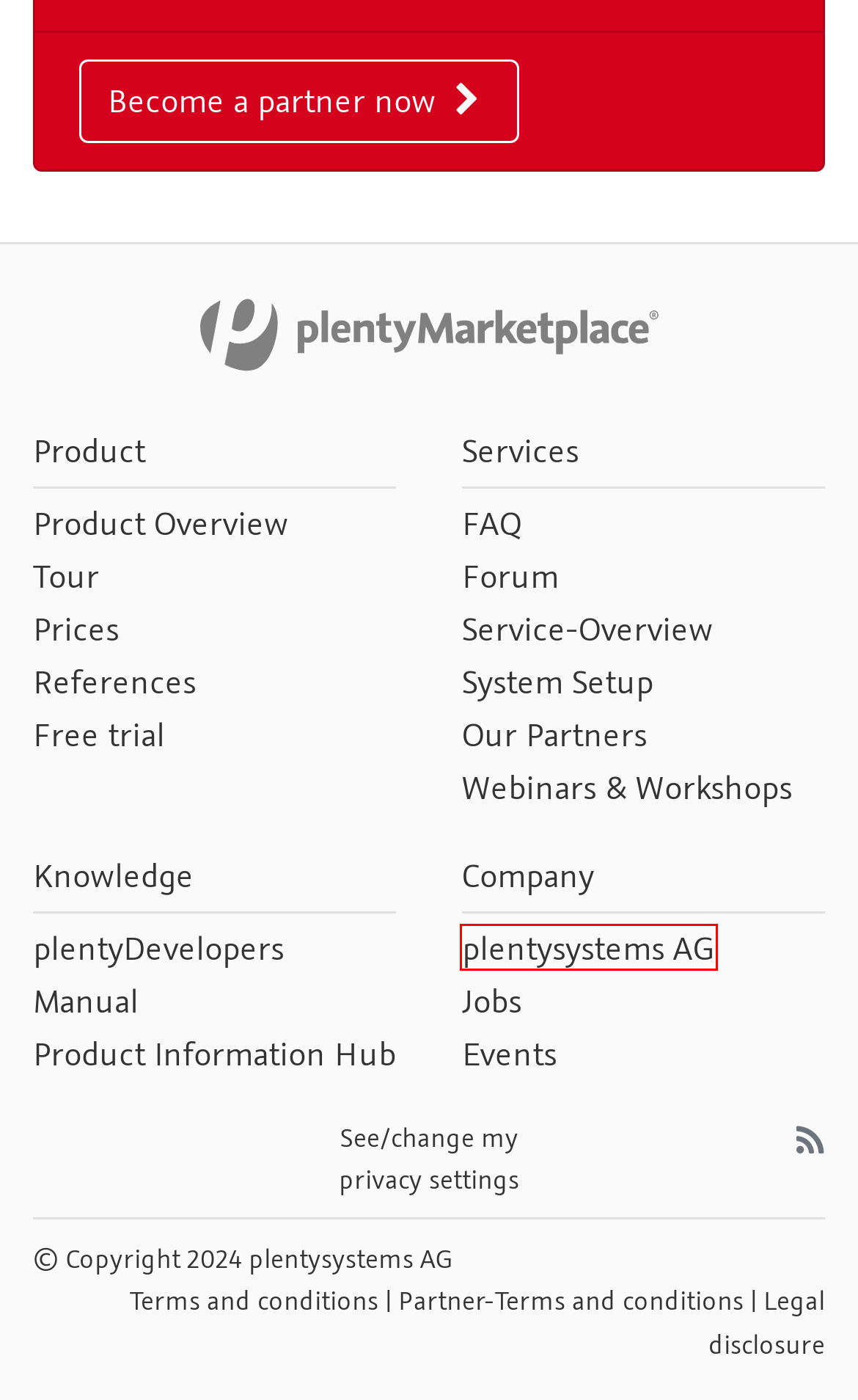Consider the screenshot of a webpage with a red bounding box around an element. Select the webpage description that best corresponds to the new page after clicking the element inside the red bounding box. Here are the candidates:
A. Events & trade fair dates | plentymarkets
B. plentymarkets Login
C. Workshops und Webinare besuchen | plentymarkets | plentymarkets
D. Free trial | Platform for successful e-commerce | plentymarkets
E. Hilfecenter unserer E-Commerce Plattform | plentymarkets | plentymarkets
F. Powerful e-commerce platform | plentymarkets
G. Powerful e-commerce solution for your success | plentymarkets
H. plentysystems AG - the company behind plentymarkets | plentymarkets

H